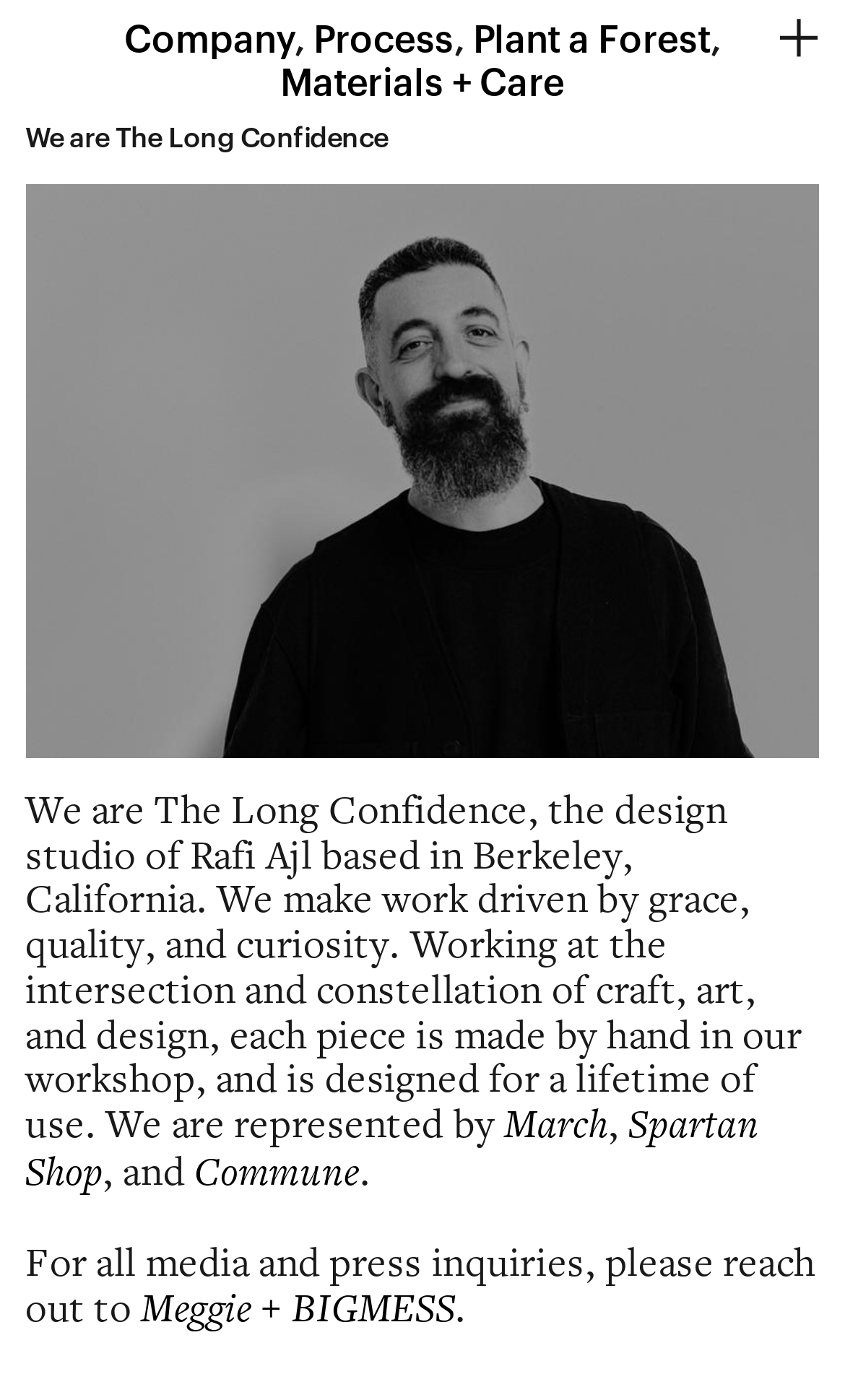Using the description: "Spartan Shop", determine the UI element's bounding box coordinates. Ensure the coordinates are in the format of four float numbers between 0 and 1, i.e., [left, top, right, bottom].

[0.03, 0.788, 0.899, 0.855]